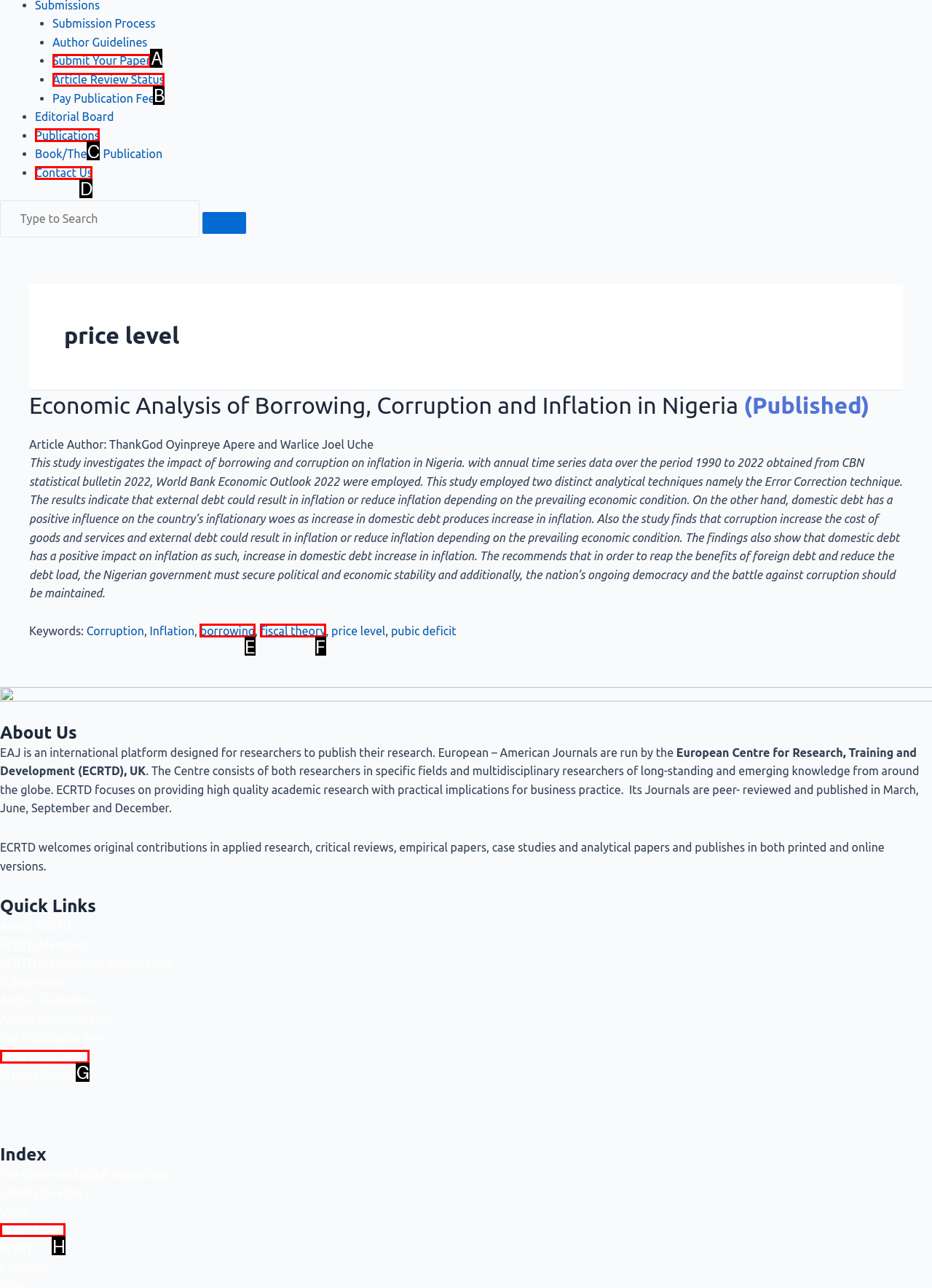Using the given description: Publications, identify the HTML element that corresponds best. Answer with the letter of the correct option from the available choices.

C